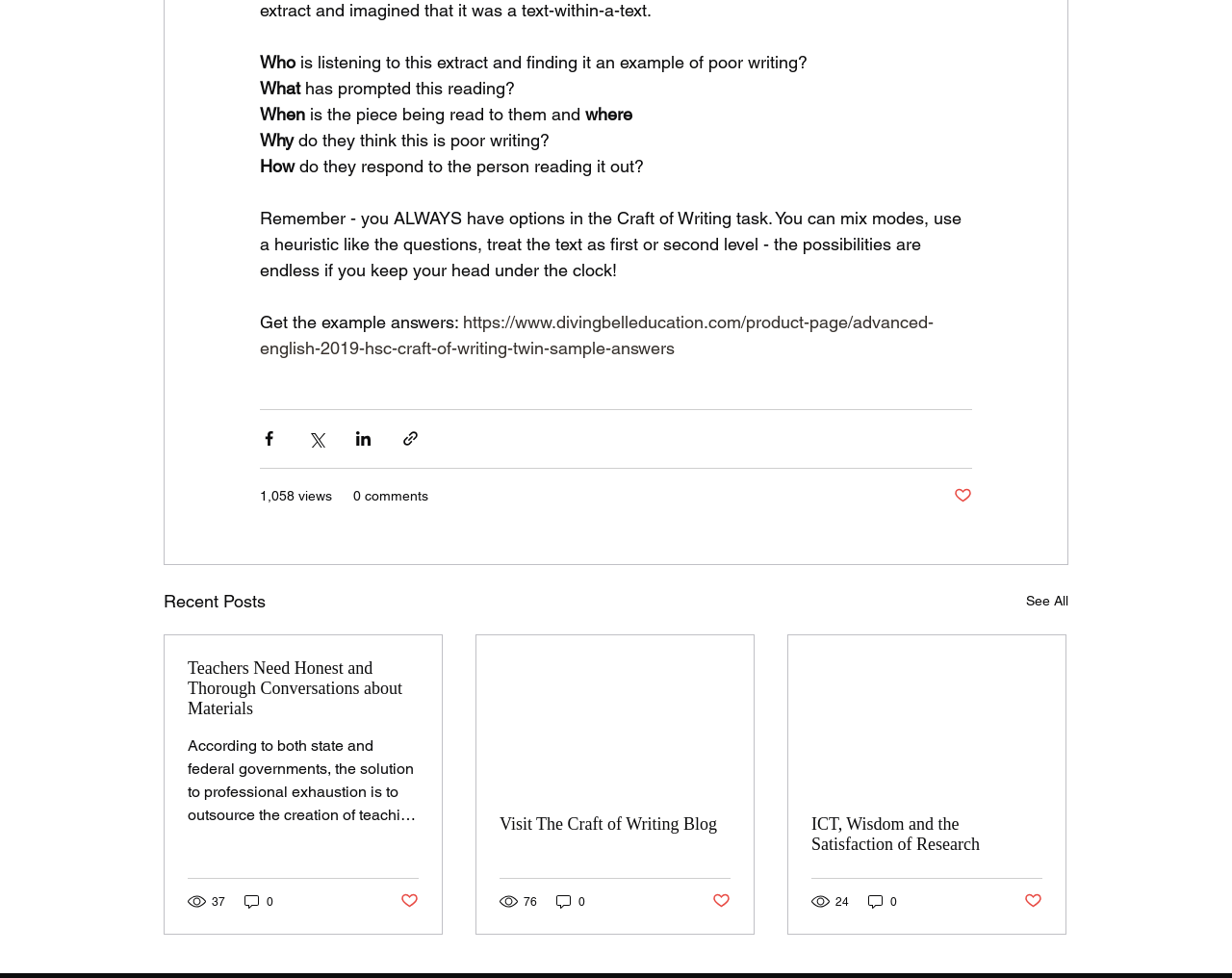Please determine the bounding box coordinates of the element to click in order to execute the following instruction: "Read the article 'ICT, Wisdom and the Satisfaction of Research'". The coordinates should be four float numbers between 0 and 1, specified as [left, top, right, bottom].

[0.659, 0.832, 0.846, 0.874]